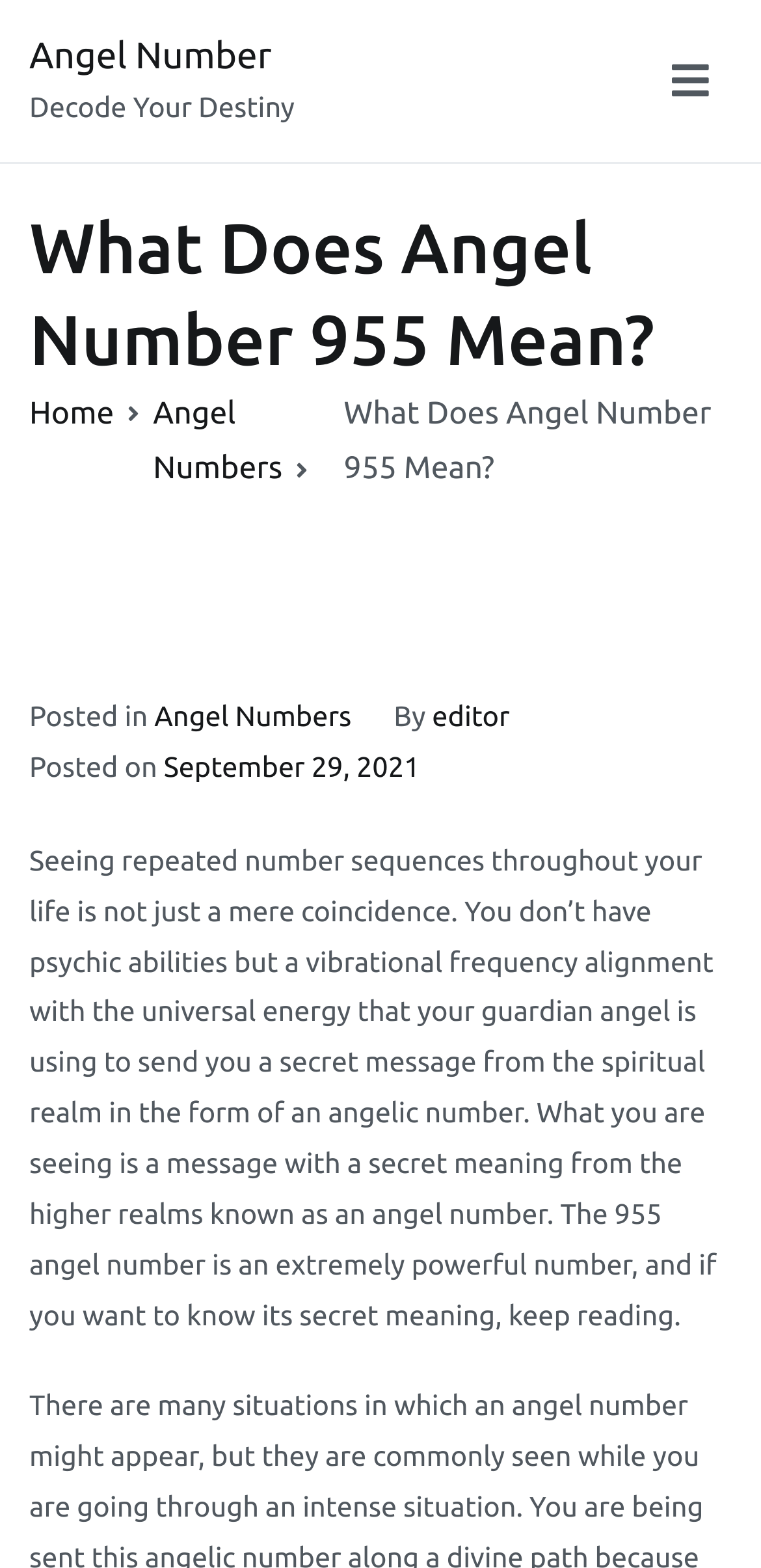Pinpoint the bounding box coordinates of the area that must be clicked to complete this instruction: "Read the article about 'What Does Angel Number 955 Mean?'".

[0.038, 0.13, 0.962, 0.246]